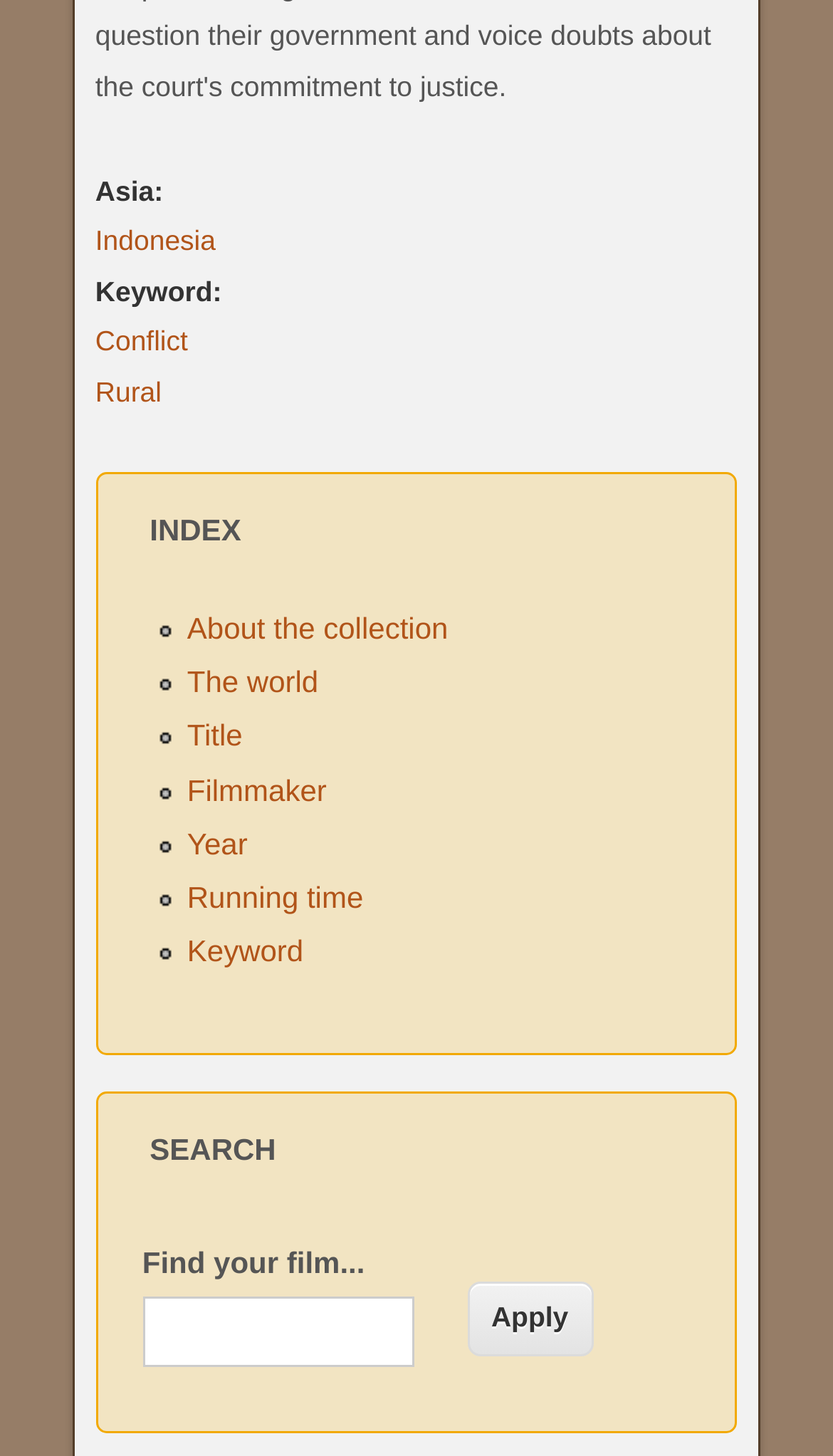Please look at the image and answer the question with a detailed explanation: What is the category of the link 'Conflict'?

The link 'Conflict' is categorized under 'Keyword', as it is listed alongside other keywords such as 'Rural'.